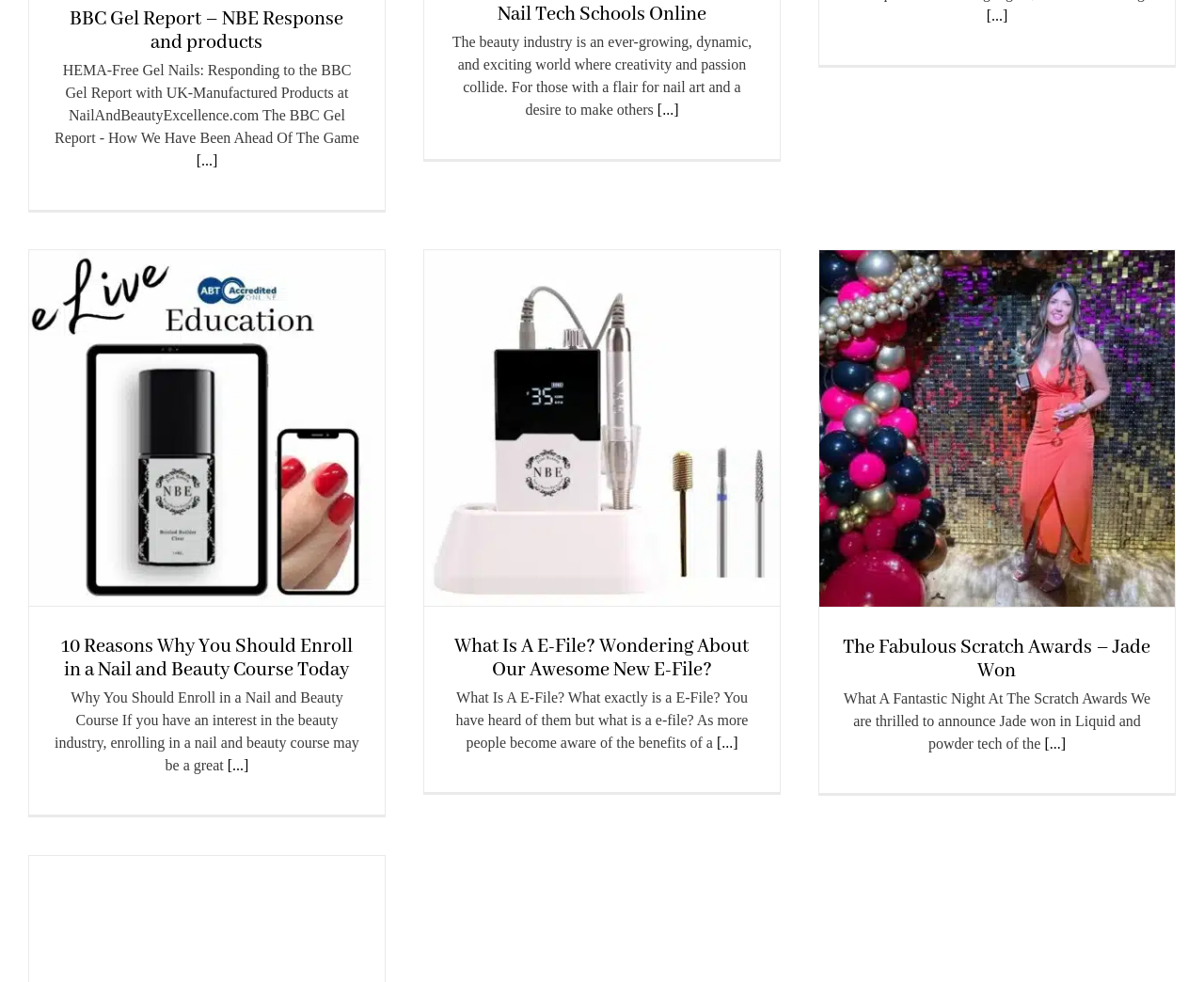Locate the bounding box coordinates of the element to click to perform the following action: 'Learn about What Is A E-File'. The coordinates should be given as four float values between 0 and 1, in the form of [left, top, right, bottom].

[0.378, 0.647, 0.622, 0.695]